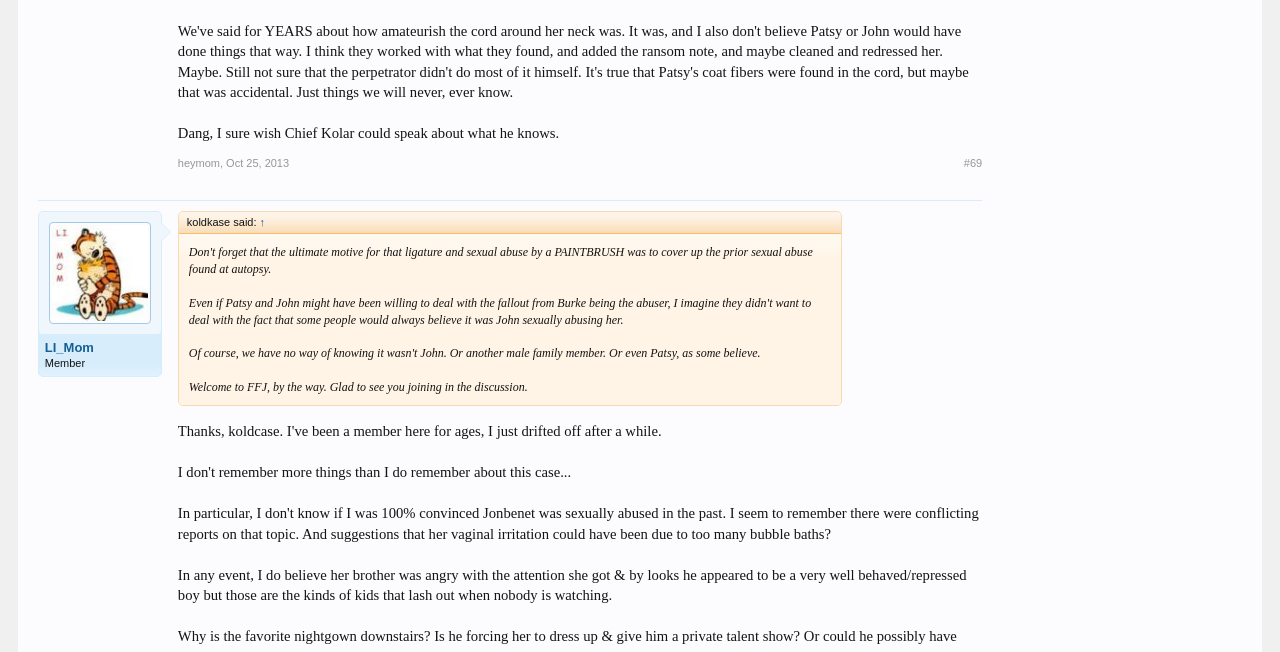Select the bounding box coordinates of the element I need to click to carry out the following instruction: "Click on the link to view page 3".

[0.13, 0.69, 0.146, 0.717]